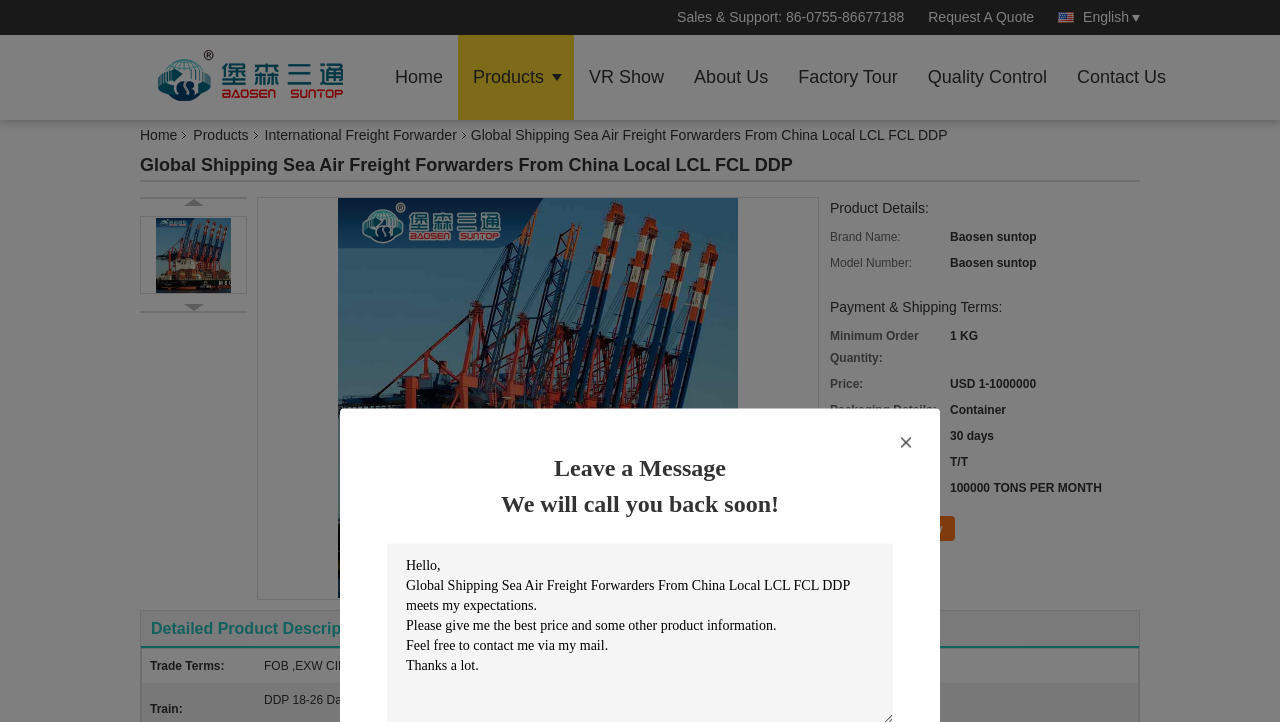Locate the bounding box of the UI element with the following description: "Factory Tour".

[0.612, 0.048, 0.713, 0.166]